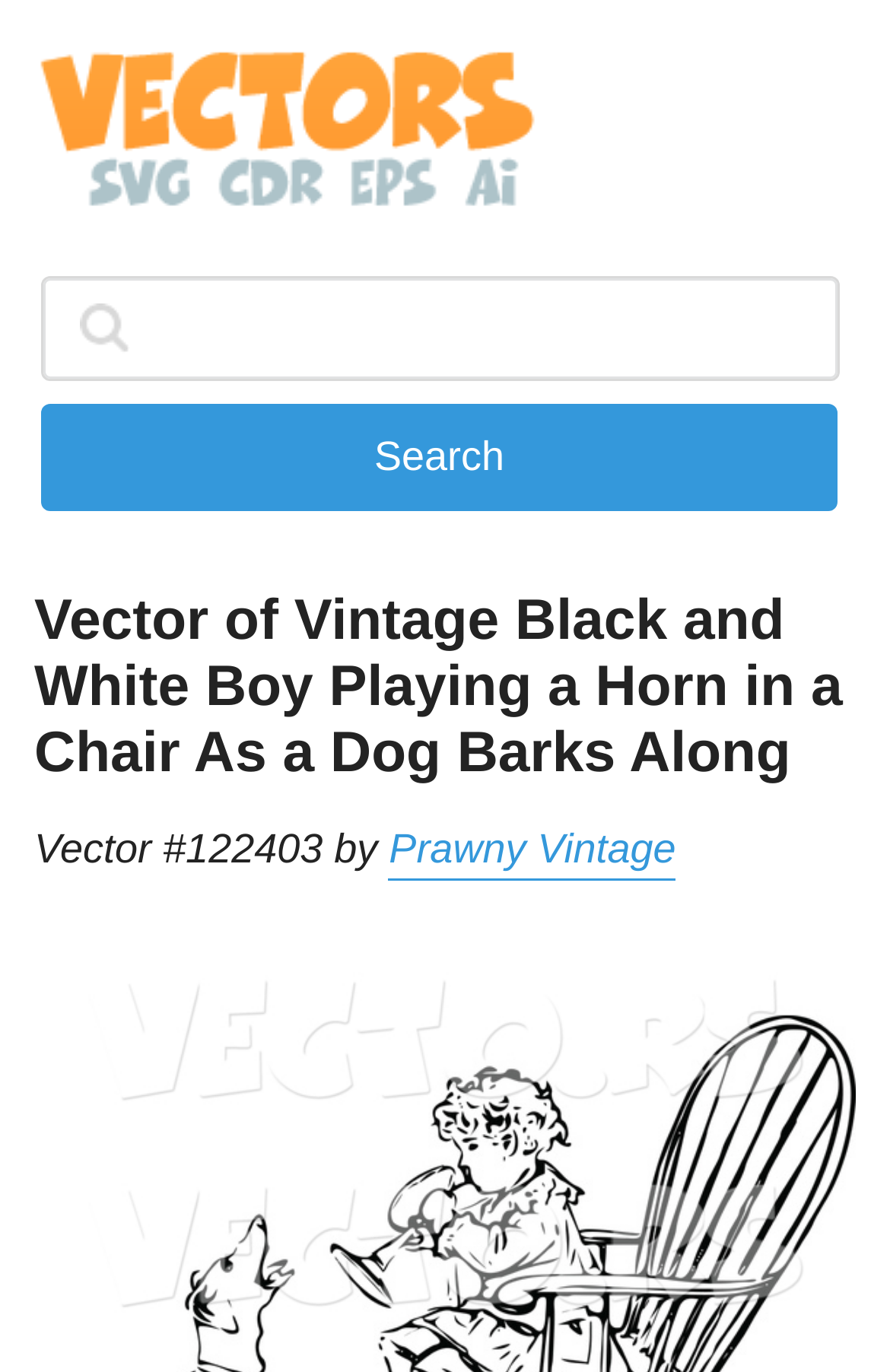What is the number of the vector image?
Refer to the image and respond with a one-word or short-phrase answer.

#122403